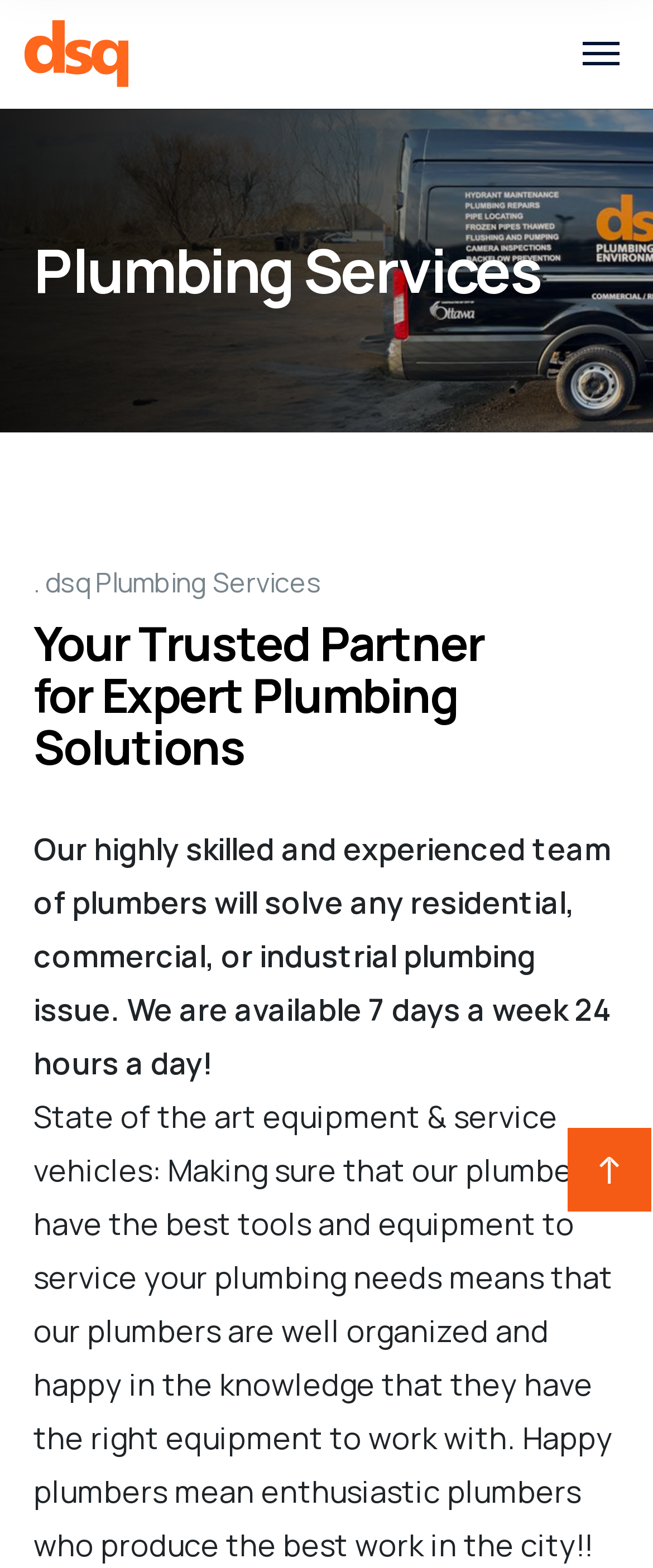Provide the bounding box coordinates of the HTML element described by the text: "aria-label="Scroll Up"".

[0.869, 0.719, 0.997, 0.773]